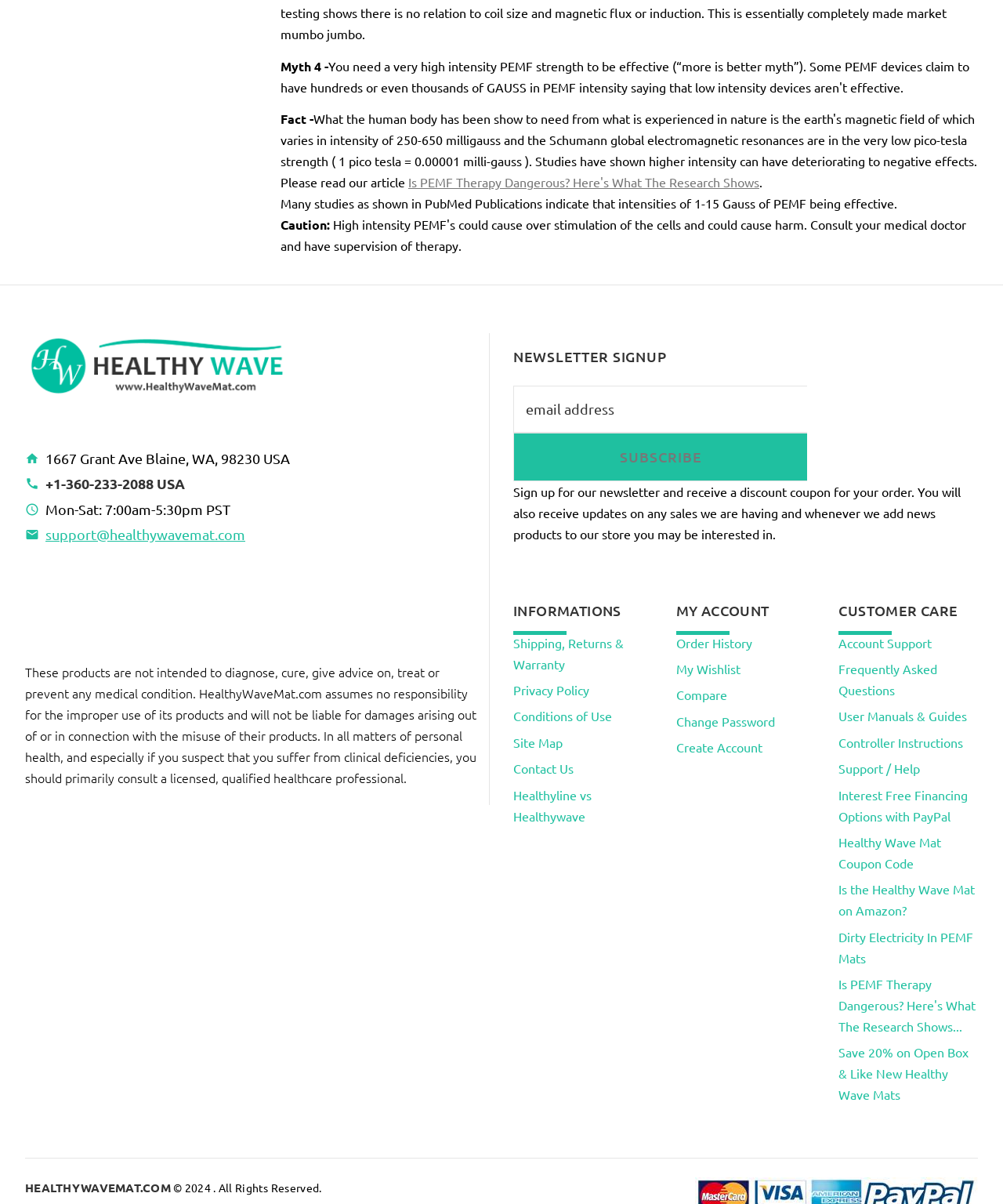Please identify the bounding box coordinates of the element's region that I should click in order to complete the following instruction: "Click the 'Subscribe' button". The bounding box coordinates consist of four float numbers between 0 and 1, i.e., [left, top, right, bottom].

[0.512, 0.359, 0.805, 0.4]